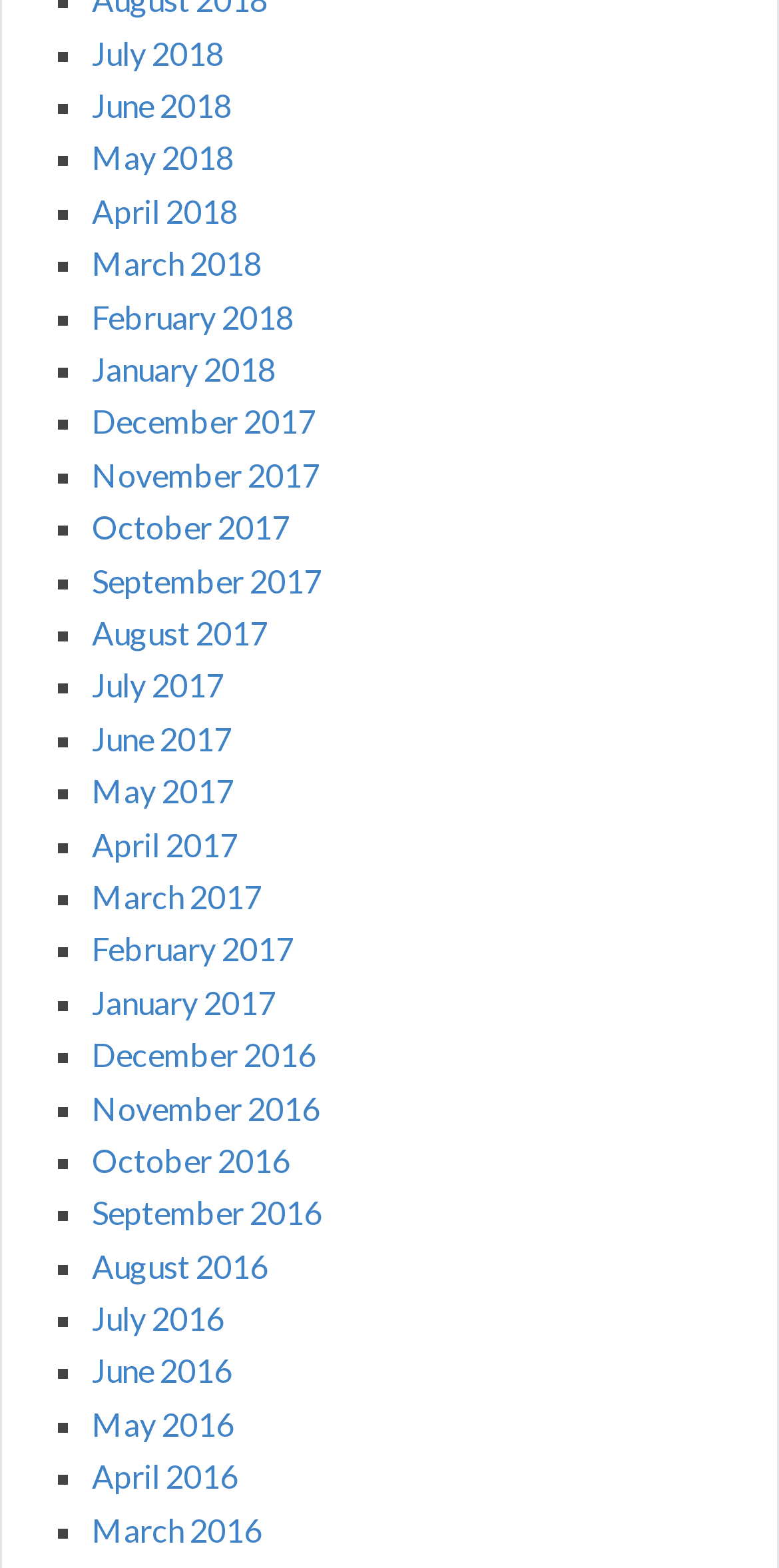Find the bounding box coordinates of the element's region that should be clicked in order to follow the given instruction: "Search and Discovery". The coordinates should consist of four float numbers between 0 and 1, i.e., [left, top, right, bottom].

None